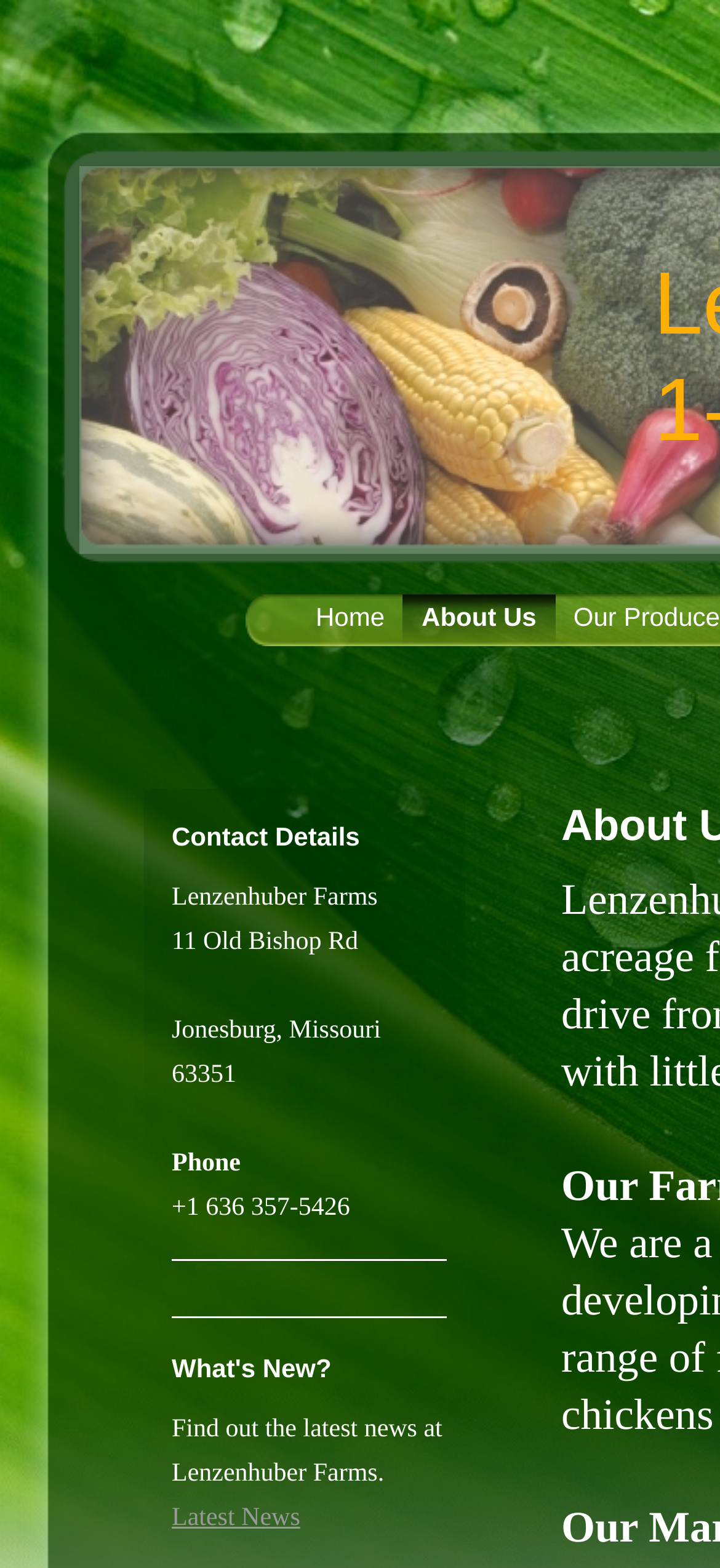Find the UI element described as: "Latest News" and predict its bounding box coordinates. Ensure the coordinates are four float numbers between 0 and 1, [left, top, right, bottom].

[0.238, 0.96, 0.417, 0.977]